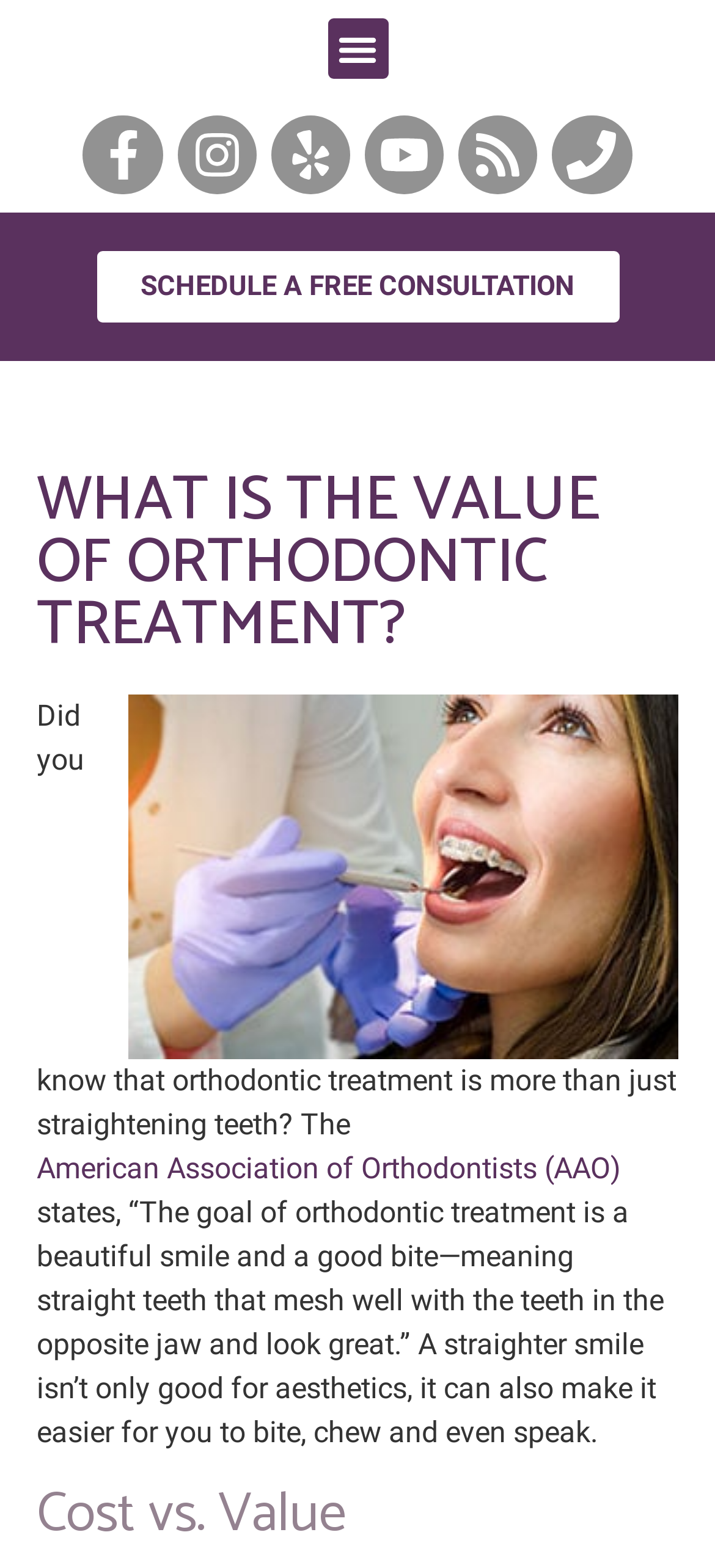Provide a short answer to the following question with just one word or phrase: What is the bounding box coordinate of the Facebook icon?

[0.117, 0.074, 0.227, 0.124]